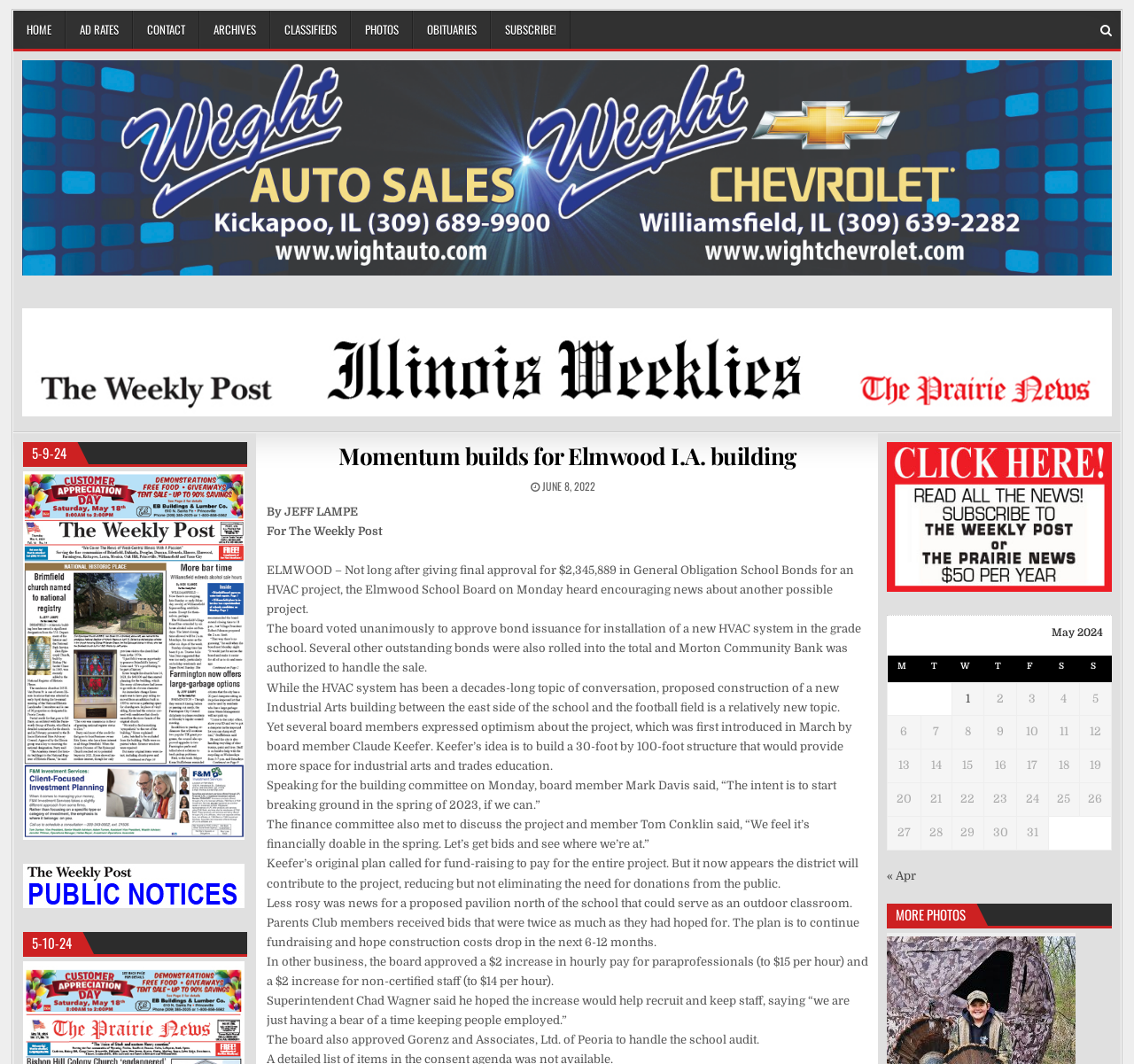Find and extract the text of the primary heading on the webpage.

Momentum builds for Elmwood I.A. building